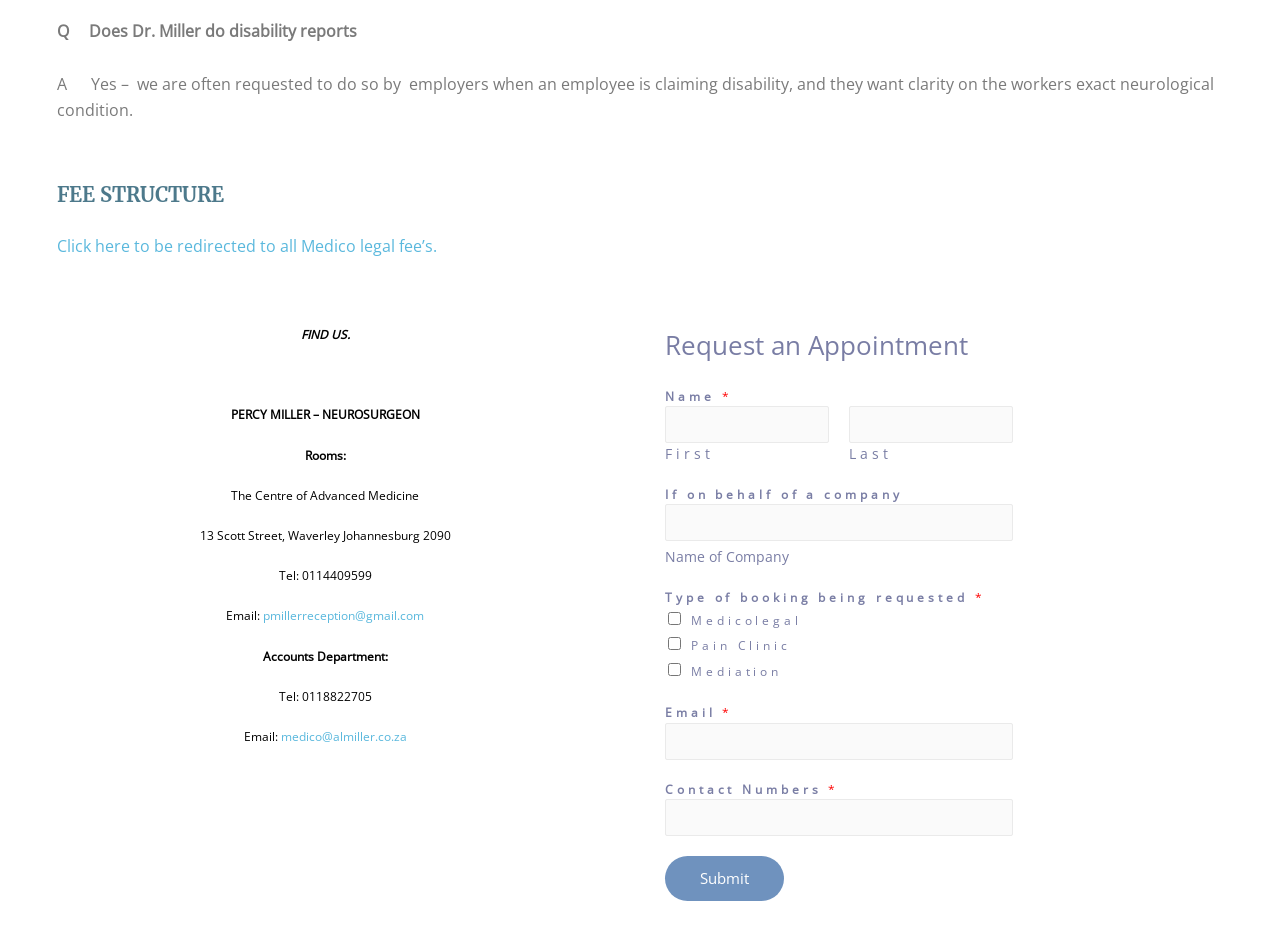Using the provided element description: "parent_node: Last name="wpforms[fields][1][last]"", identify the bounding box coordinates. The coordinates should be four floats between 0 and 1 in the order [left, top, right, bottom].

[0.663, 0.429, 0.791, 0.468]